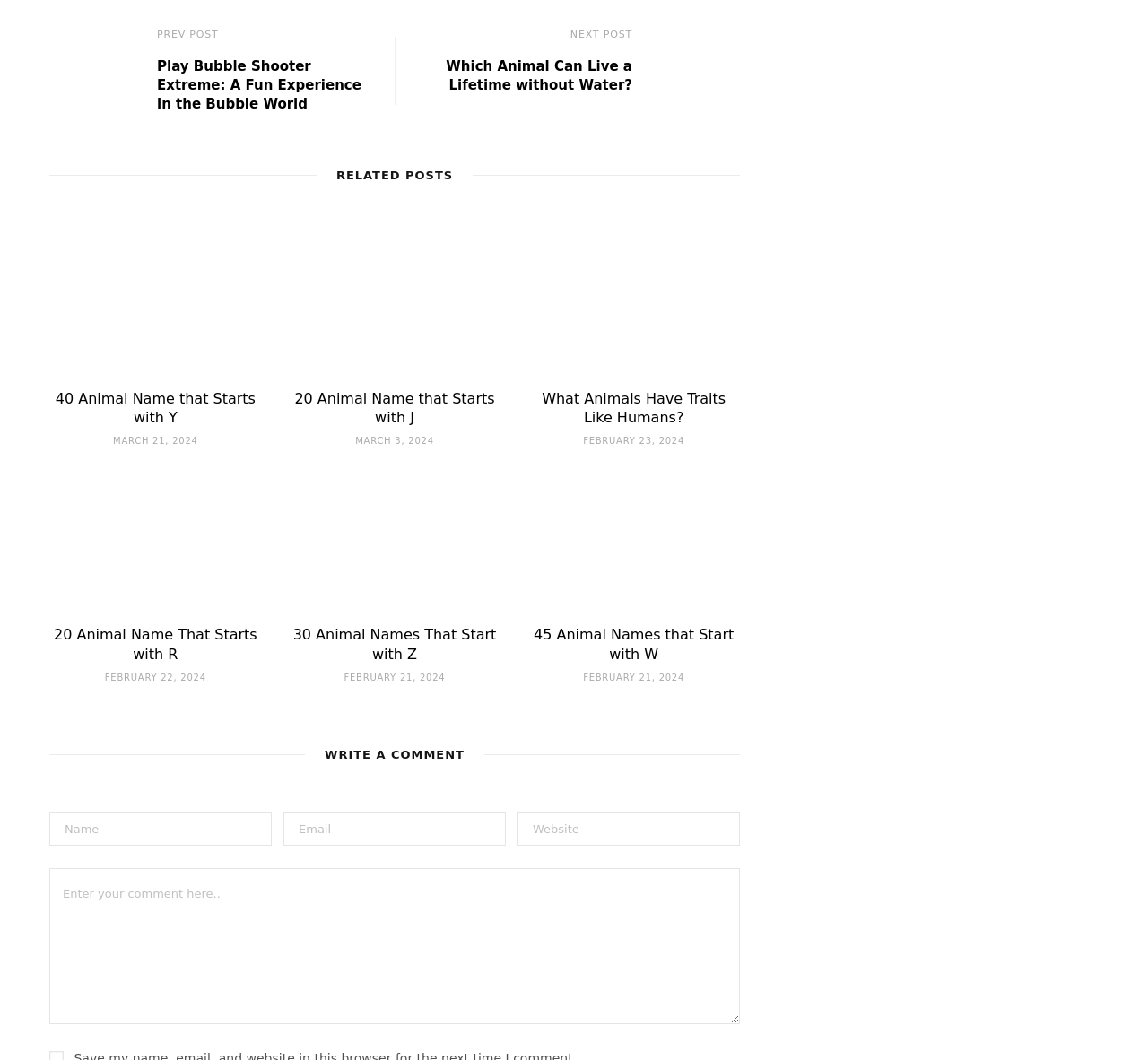What is the date of the third related post?
Please provide a single word or phrase in response based on the screenshot.

FEBRUARY 23, 2024